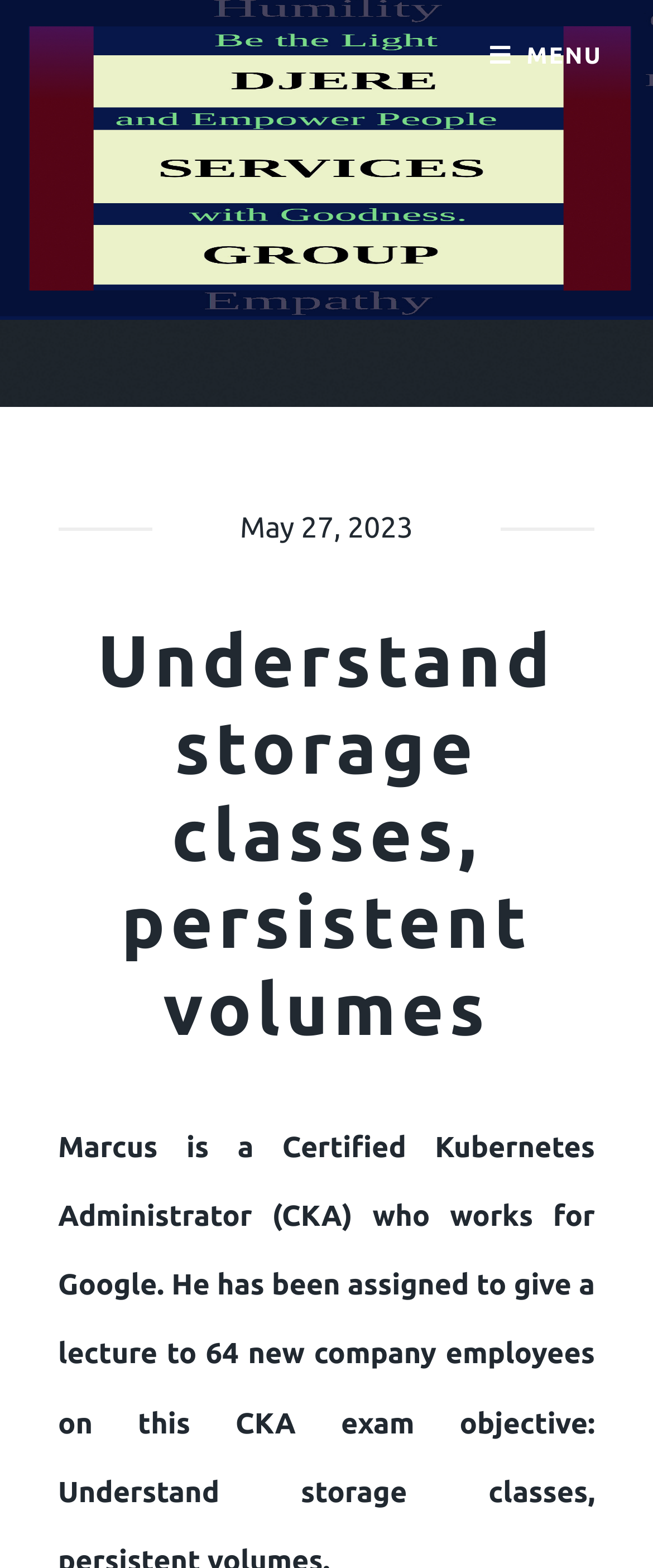Find the main header of the webpage and produce its text content.

Understand storage classes, persistent volumes